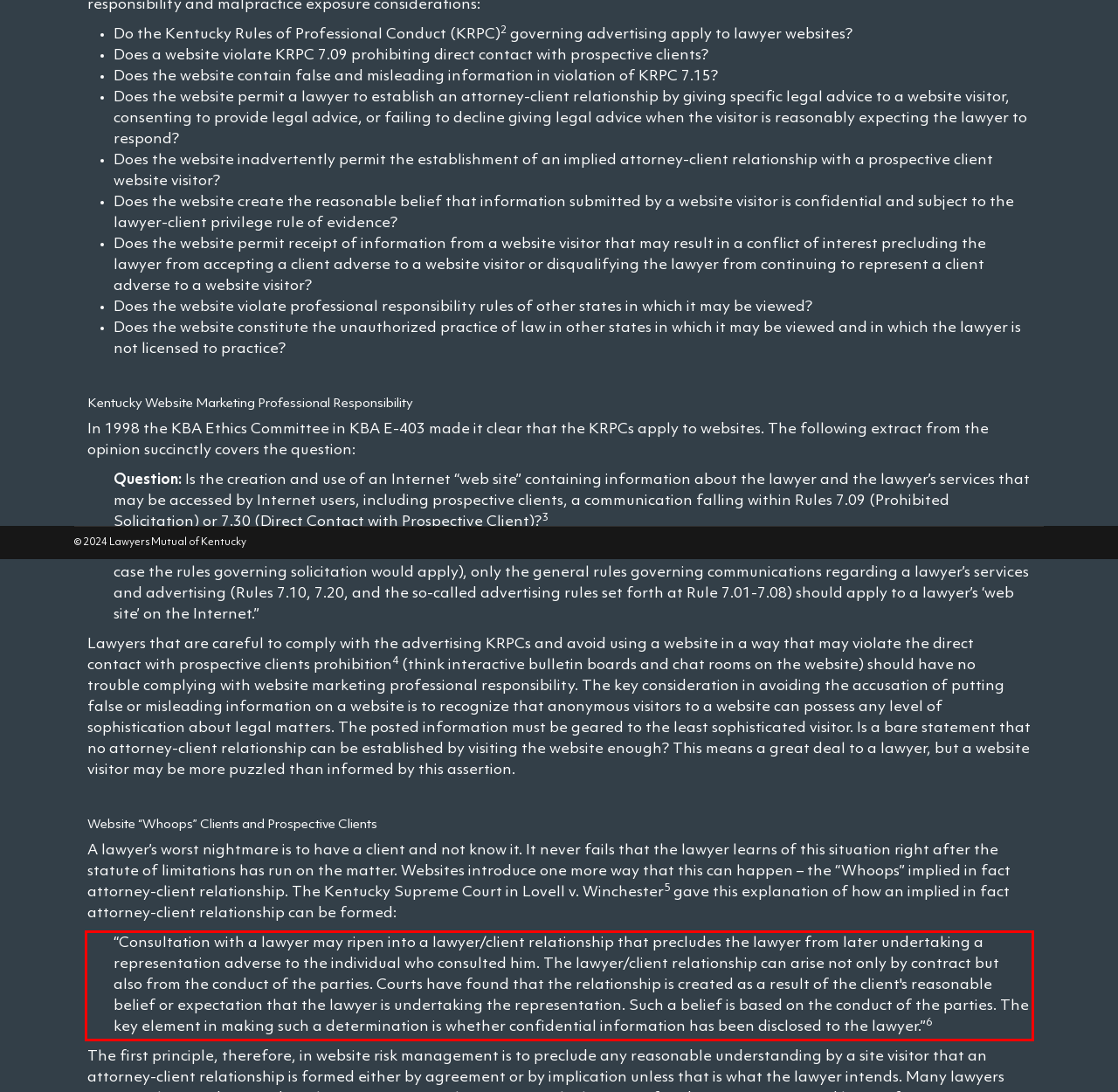You are given a screenshot of a webpage with a UI element highlighted by a red bounding box. Please perform OCR on the text content within this red bounding box.

“Consultation with a lawyer may ripen into a lawyer/client relationship that precludes the lawyer from later undertaking a representation adverse to the individual who consulted him. The lawyer/client relationship can arise not only by contract but also from the conduct of the parties. Courts have found that the relationship is created as a result of the client's reasonable belief or expectation that the lawyer is undertaking the representation. Such a belief is based on the conduct of the parties. The key element in making such a determination is whether confidential information has been disclosed to the lawyer.”6